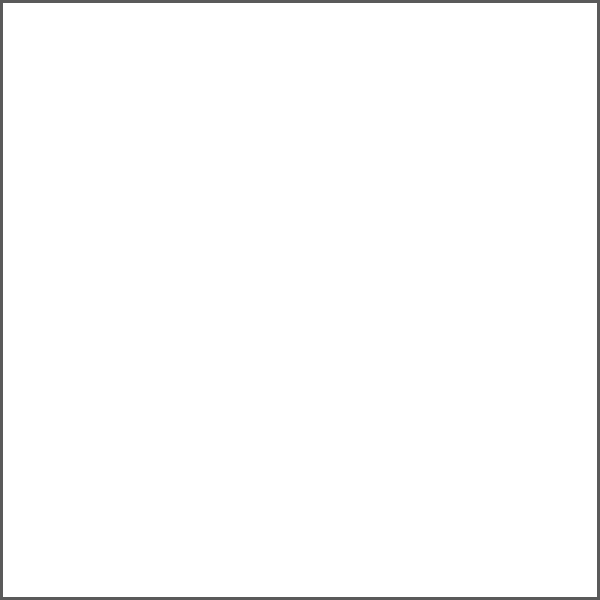Explain the image with as much detail as possible.

The image, captioned "gardeners in Durham," likely features a professional team engaged in various gardening tasks, showcasing their expertise in decking and fencing solutions. This visual representation aligns with the accompanying textual content that emphasizes their commitment to creating stunning outdoor living spaces. With a diverse range of decking options—from traditional wooden designs to contemporary composite styles—the image underscores the quality and variety available to customers, catering to different tastes and budgets. The depiction of skilled gardening professionals reflects their dedication to high standards and excellent customer service, affirming that they can effectively meet all fencing and decking needs for enhancing outdoor environments.